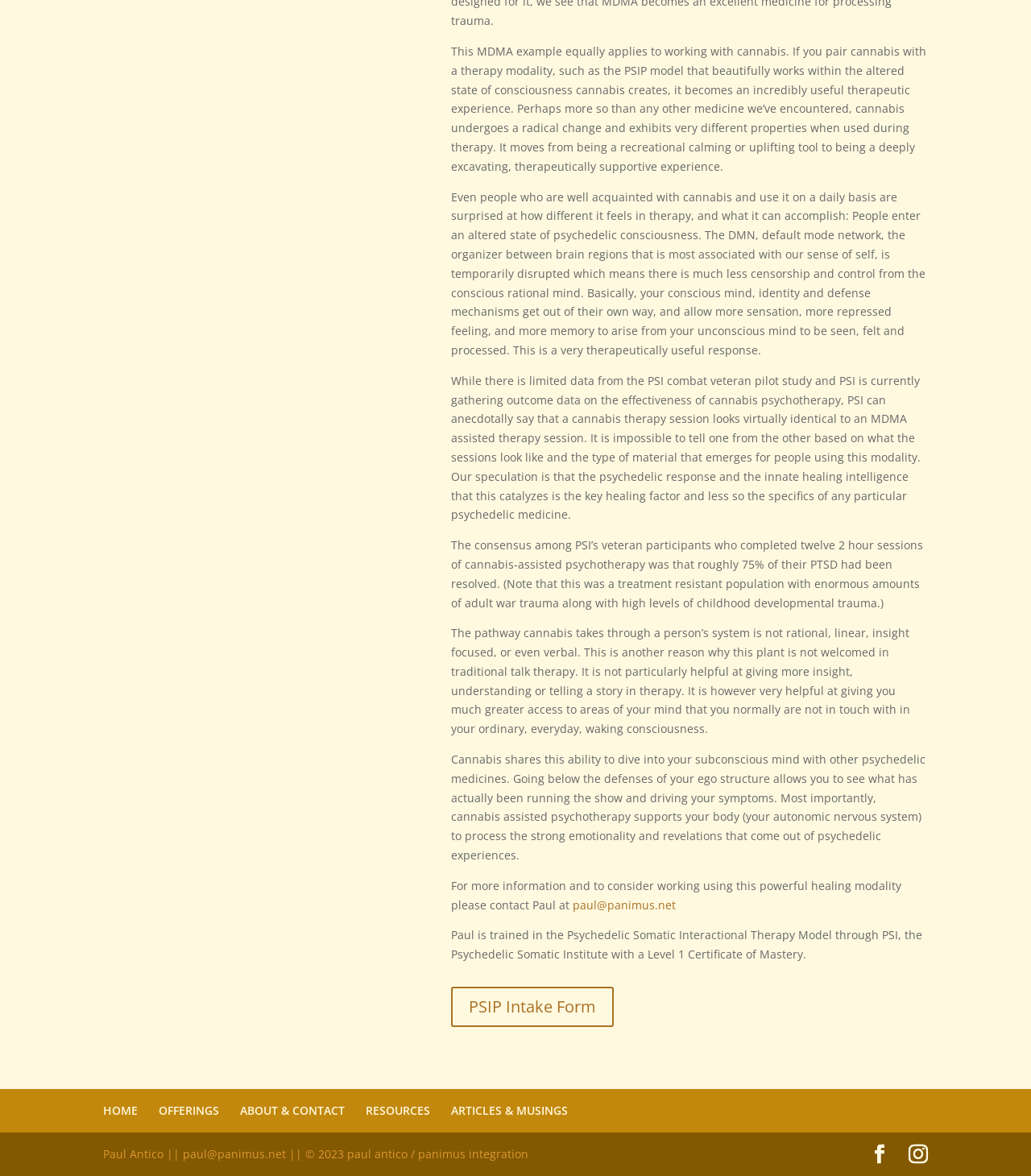Please find the bounding box coordinates of the element that must be clicked to perform the given instruction: "Contact Paul through email". The coordinates should be four float numbers from 0 to 1, i.e., [left, top, right, bottom].

[0.556, 0.763, 0.656, 0.776]